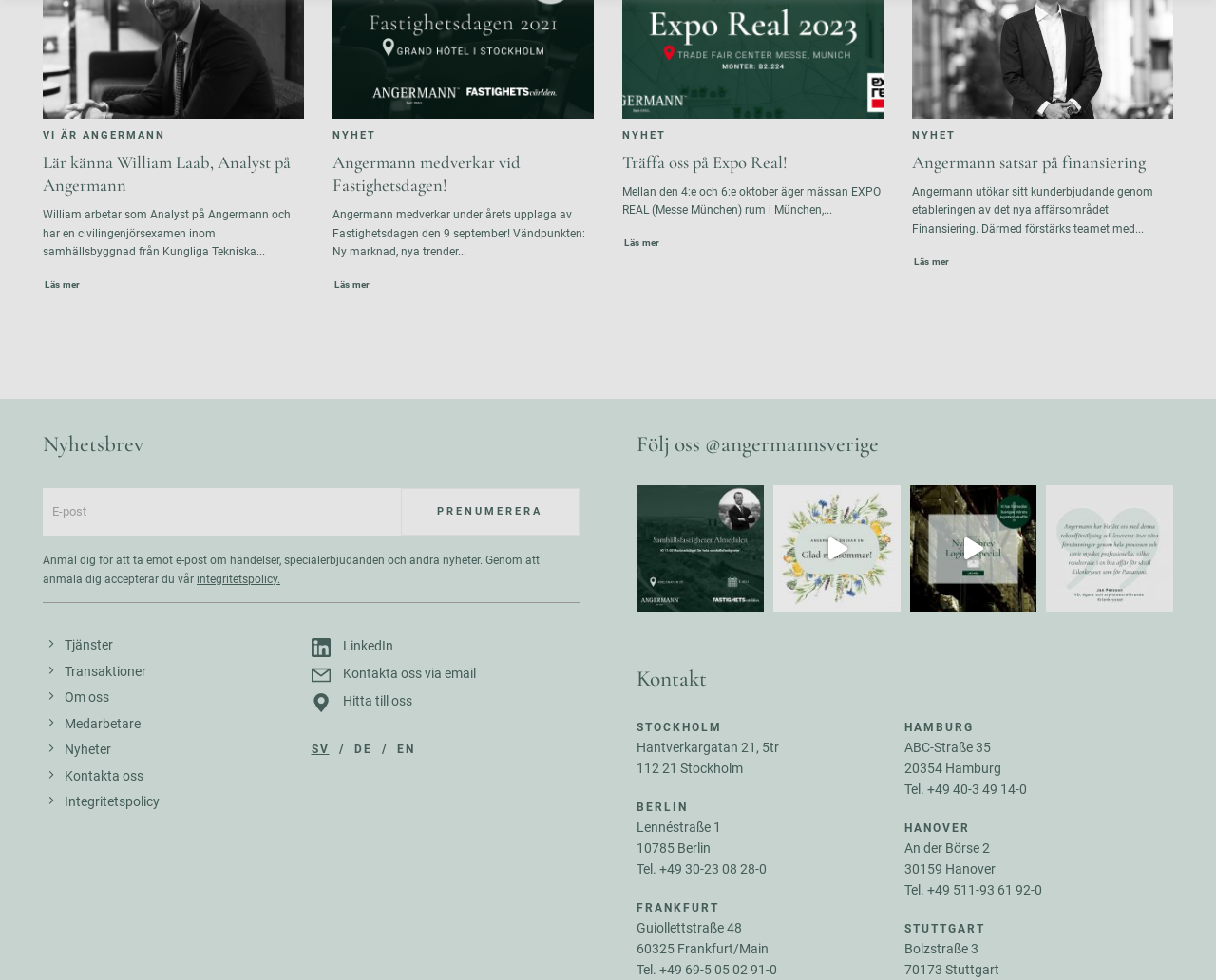Please identify the bounding box coordinates of the region to click in order to complete the task: "Click the 'Läs mer' button to learn more about William Laab". The coordinates must be four float numbers between 0 and 1, specified as [left, top, right, bottom].

[0.035, 0.278, 0.068, 0.303]